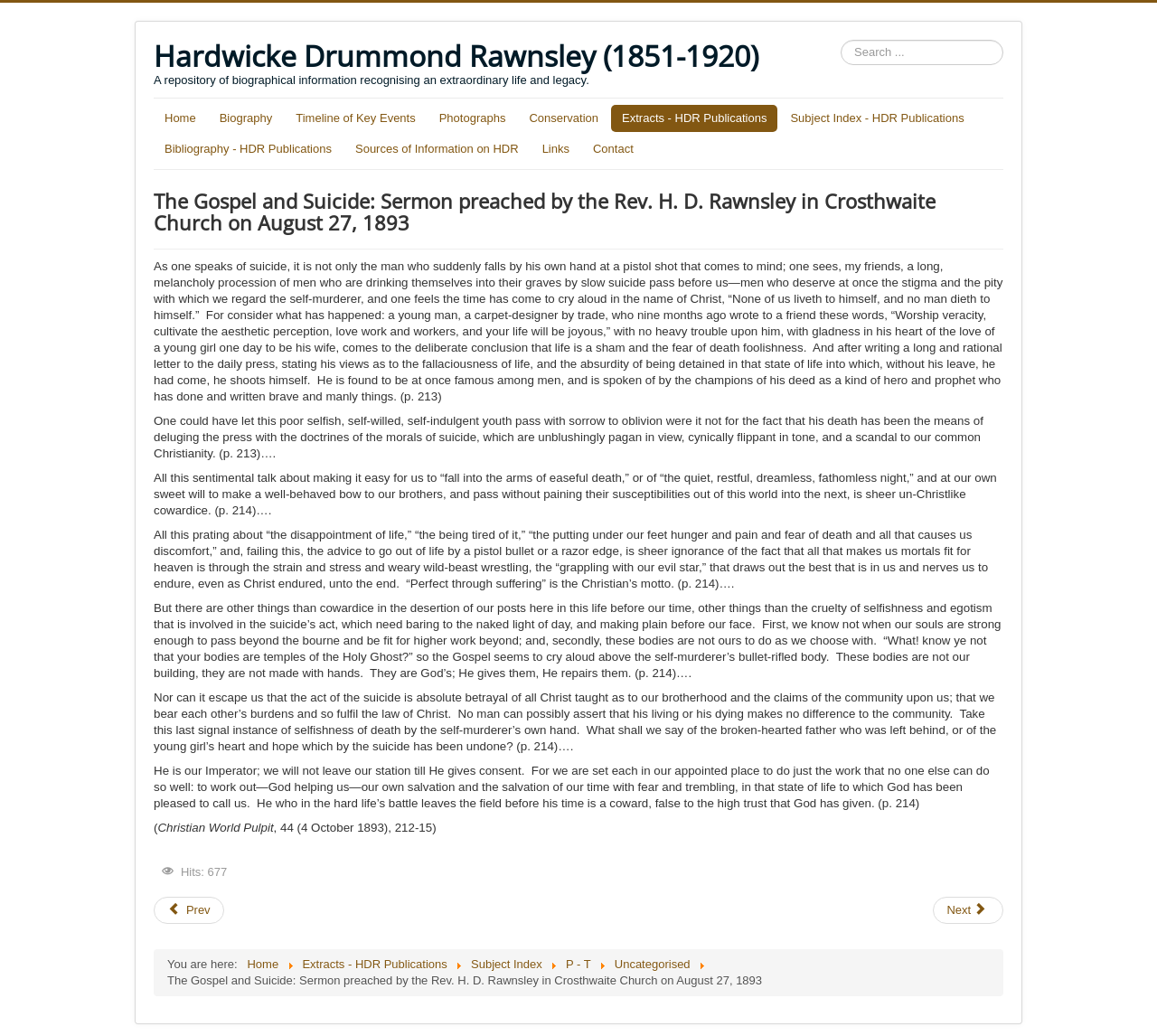Determine the bounding box coordinates of the region that needs to be clicked to achieve the task: "Read the biography of Hardwicke Drummond Rawnsley".

[0.18, 0.101, 0.245, 0.127]